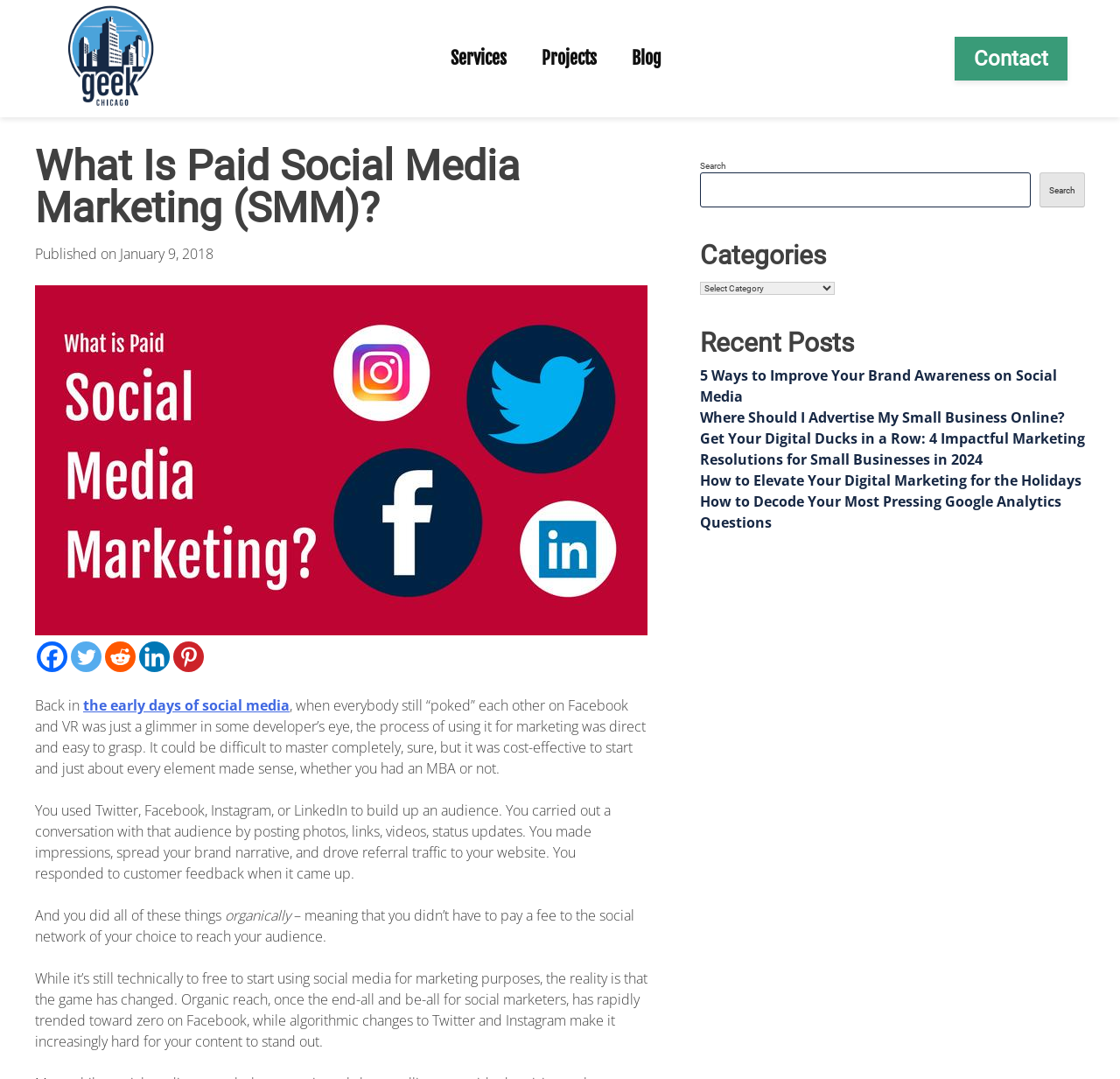Pinpoint the bounding box coordinates of the element to be clicked to execute the instruction: "Read the Facebook link".

[0.033, 0.595, 0.06, 0.623]